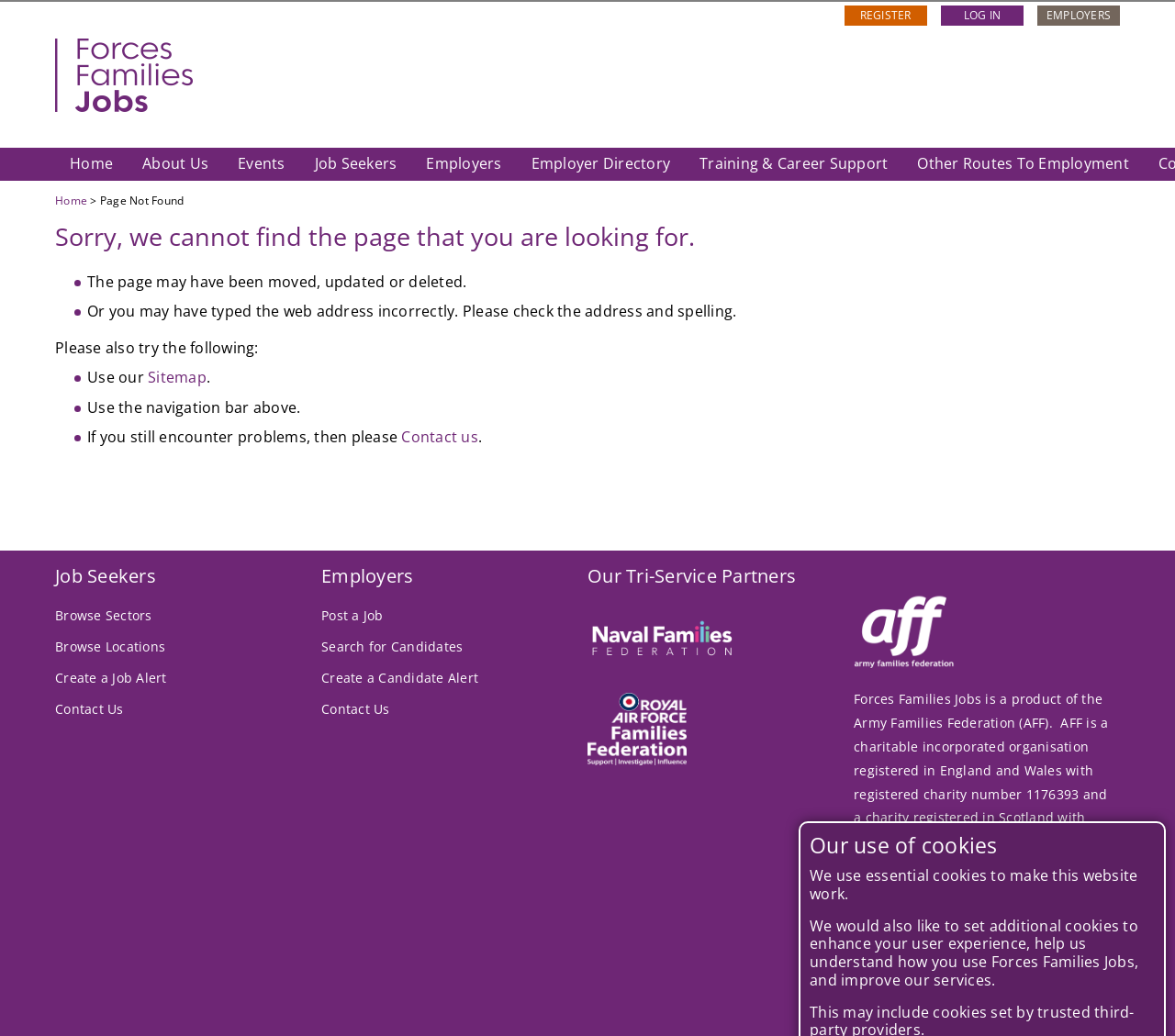Given the description "Search for Candidates", determine the bounding box of the corresponding UI element.

[0.273, 0.613, 0.394, 0.636]